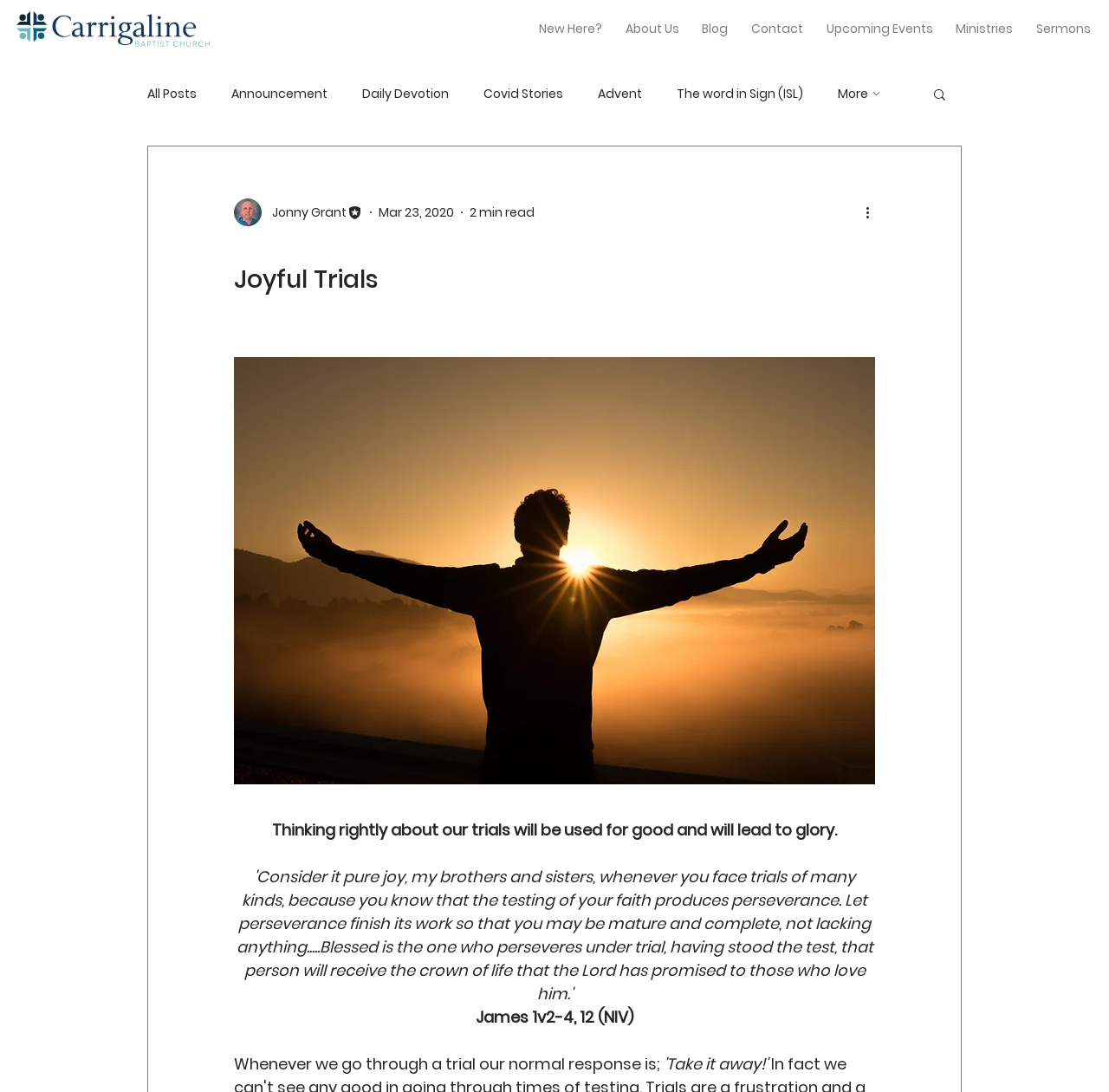Can you find the bounding box coordinates for the element to click on to achieve the instruction: "Search for something"?

[0.84, 0.079, 0.855, 0.096]